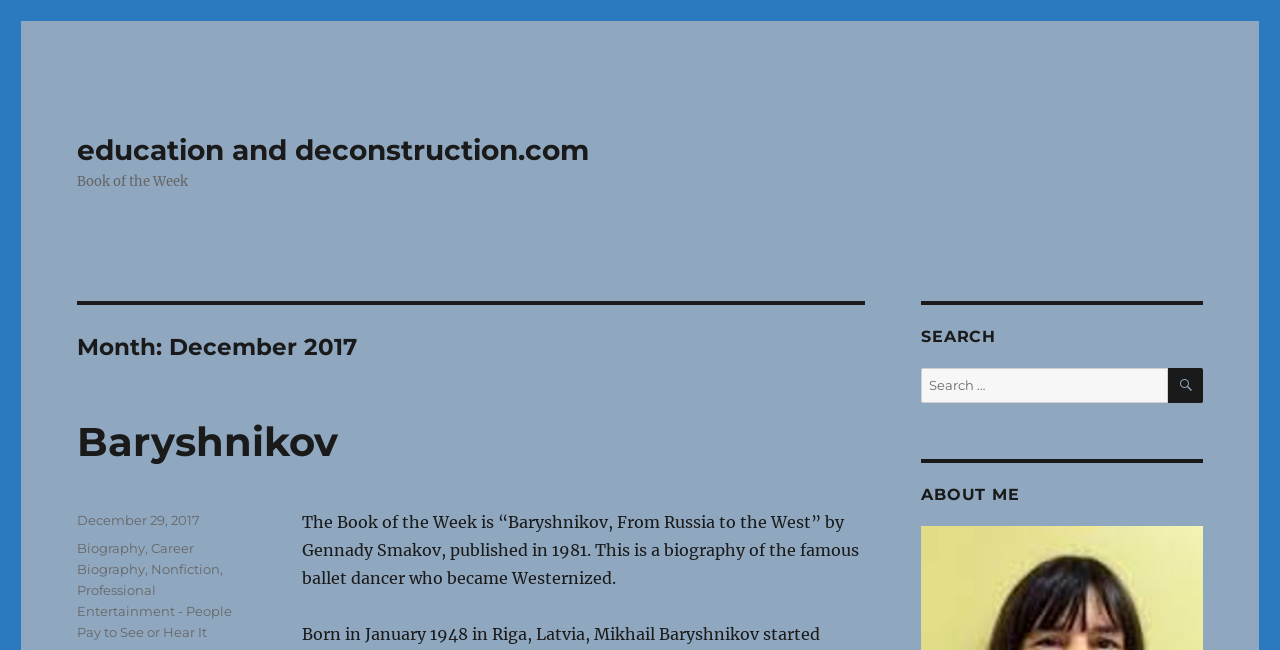Kindly determine the bounding box coordinates for the area that needs to be clicked to execute this instruction: "click the link to Nonfiction".

[0.118, 0.863, 0.172, 0.888]